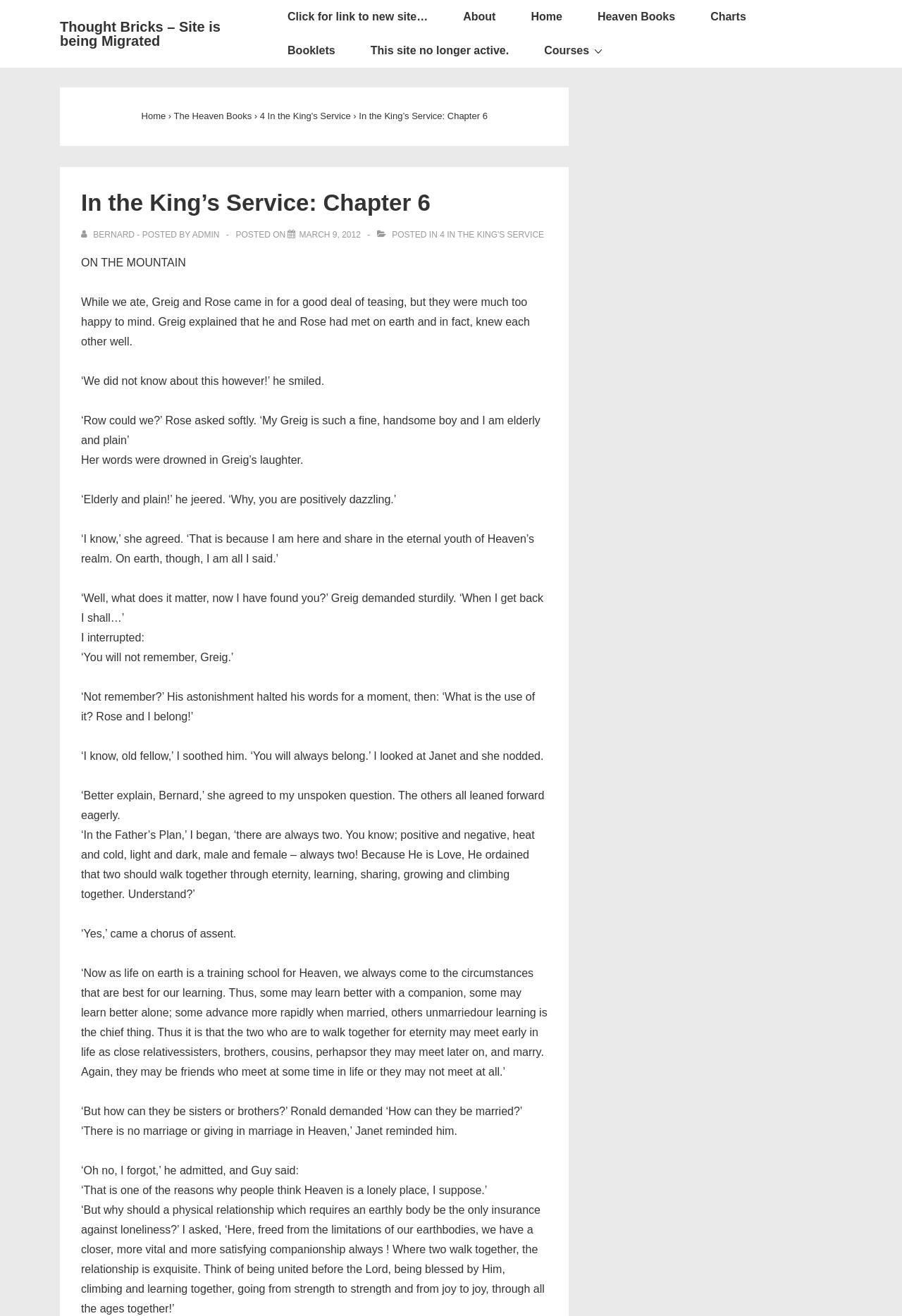Determine the bounding box coordinates of the clickable area required to perform the following instruction: "Click on the link to the new site". The coordinates should be represented as four float numbers between 0 and 1: [left, top, right, bottom].

[0.305, 0.0, 0.498, 0.026]